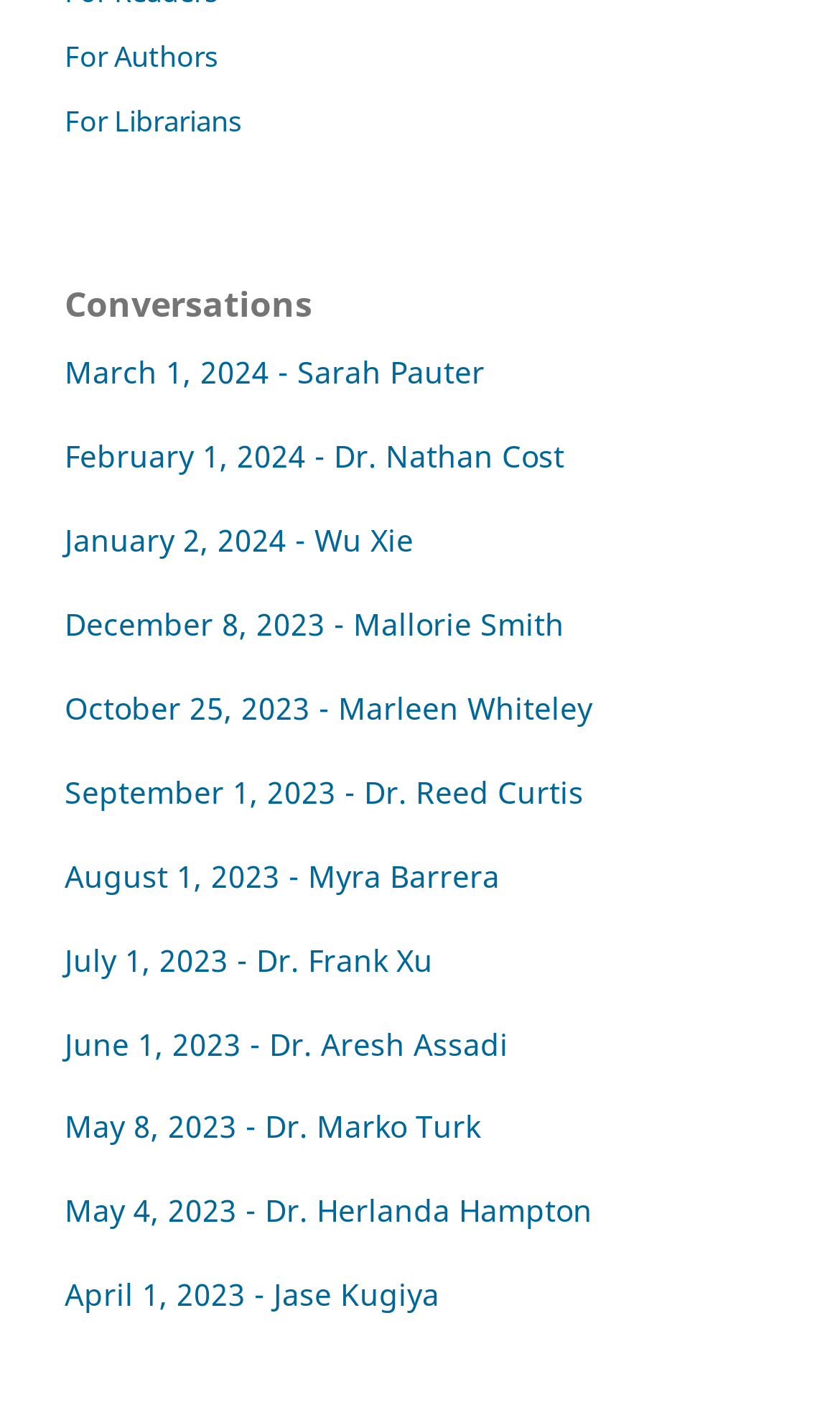Find the bounding box coordinates for the element that must be clicked to complete the instruction: "Explore librarian resources". The coordinates should be four float numbers between 0 and 1, indicated as [left, top, right, bottom].

[0.077, 0.071, 0.287, 0.098]